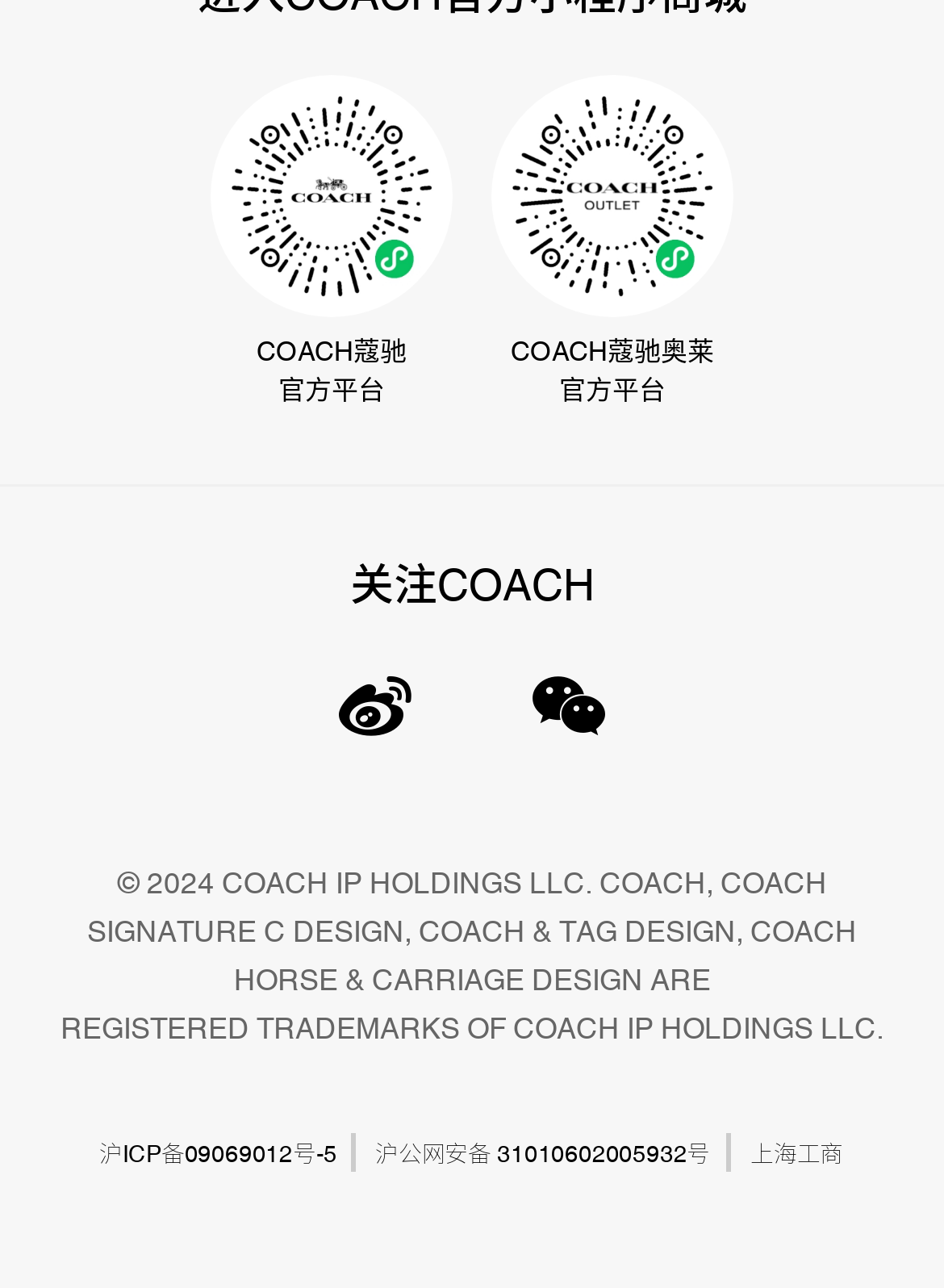Using the provided element description: "沪ICP备09069012号-5", identify the bounding box coordinates. The coordinates should be four floats between 0 and 1 in the order [left, top, right, bottom].

[0.104, 0.882, 0.303, 0.907]